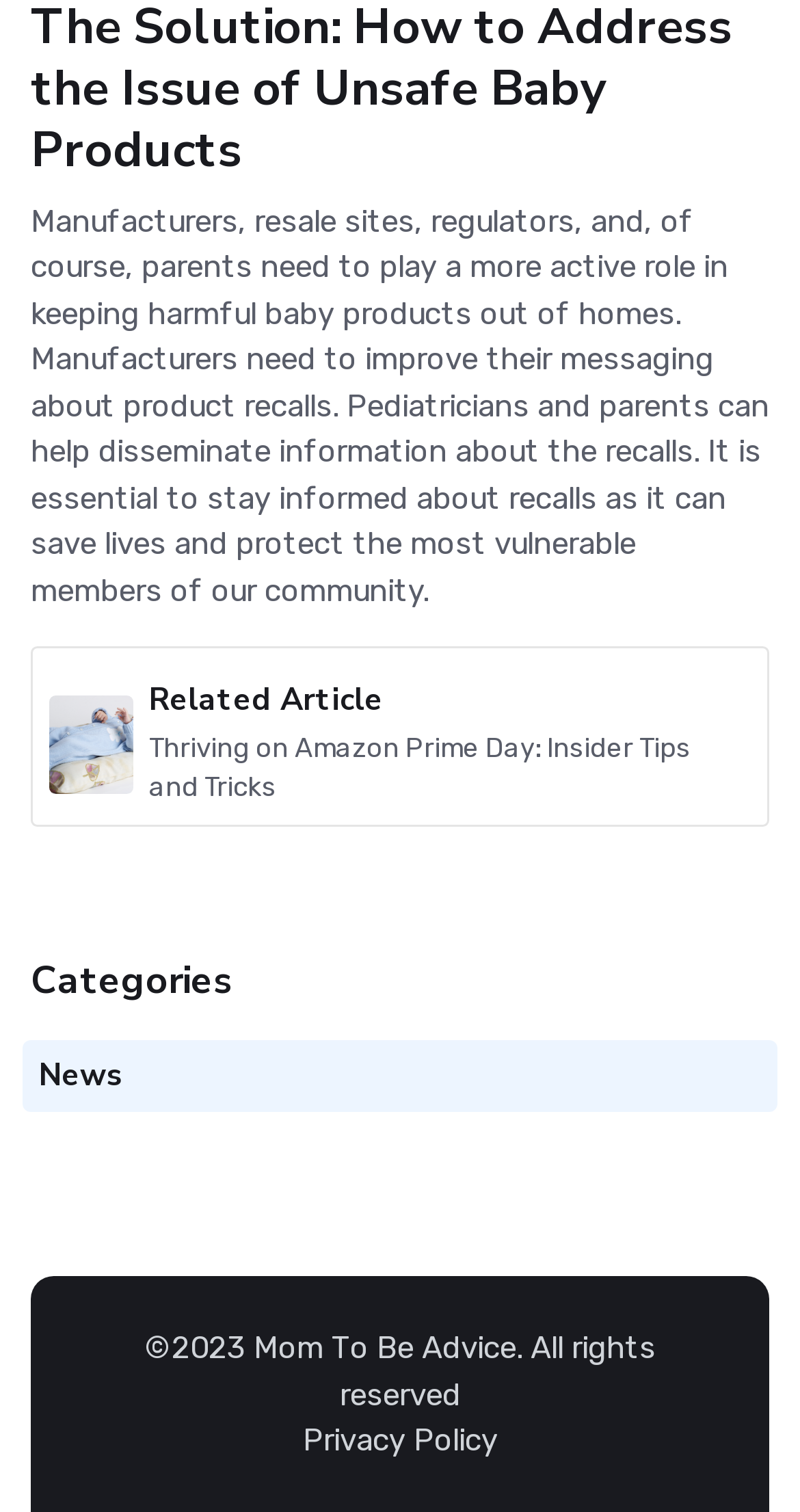Please provide the bounding box coordinate of the region that matches the element description: News. Coordinates should be in the format (top-left x, top-left y, bottom-right x, bottom-right y) and all values should be between 0 and 1.

[0.049, 0.697, 0.154, 0.724]